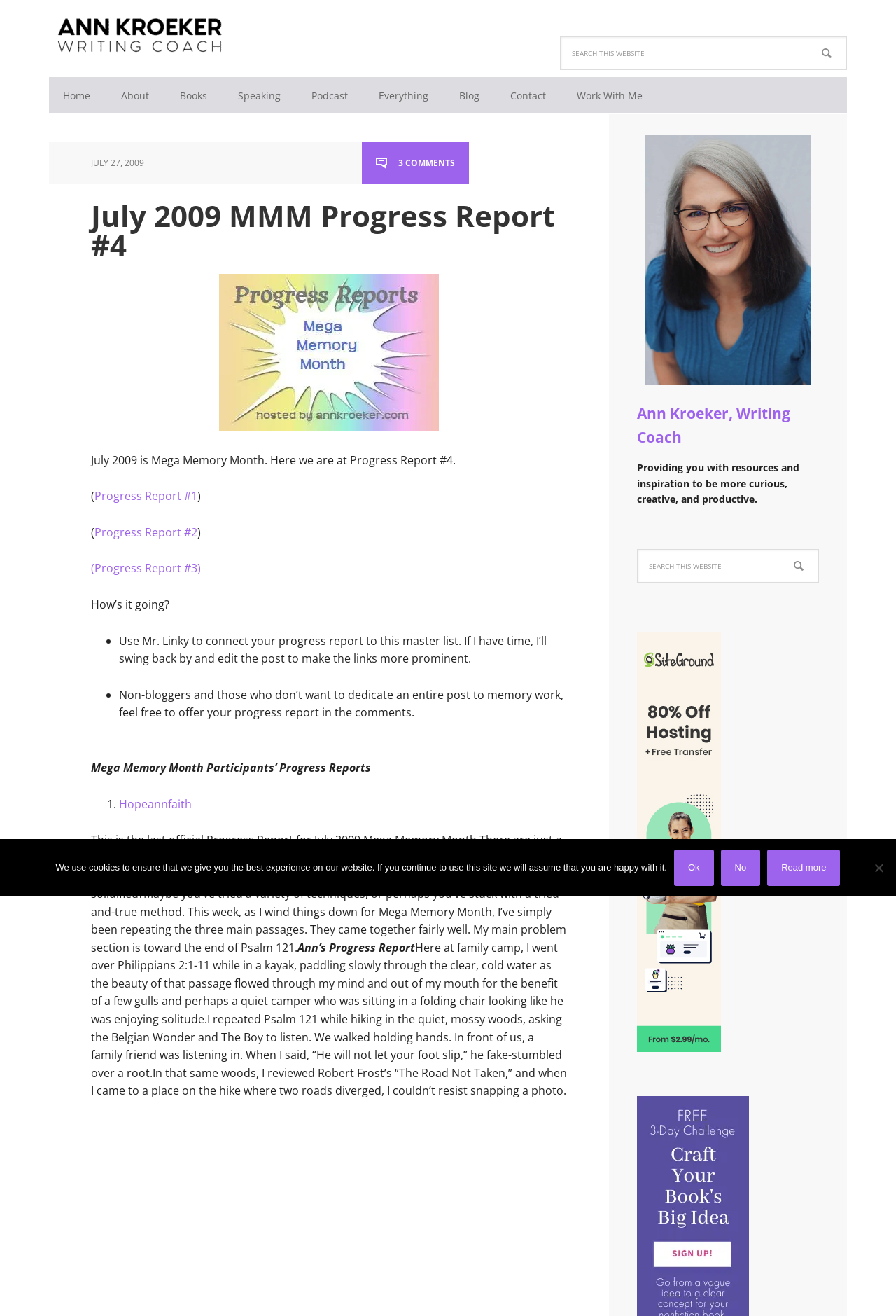Give a concise answer using only one word or phrase for this question:
How many comments are there on this post?

3